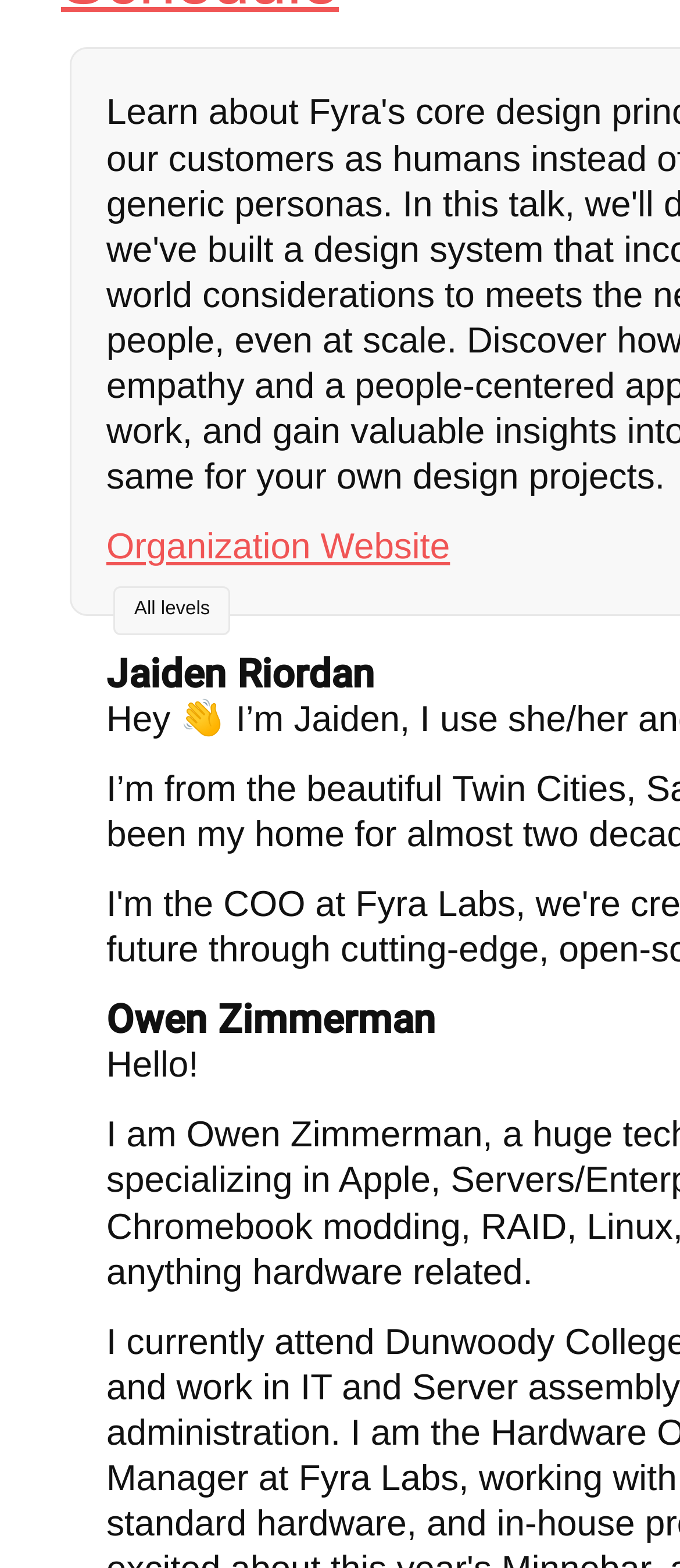Provide the bounding box coordinates of the HTML element described by the text: "Organization Website". The coordinates should be in the format [left, top, right, bottom] with values between 0 and 1.

[0.156, 0.336, 0.662, 0.362]